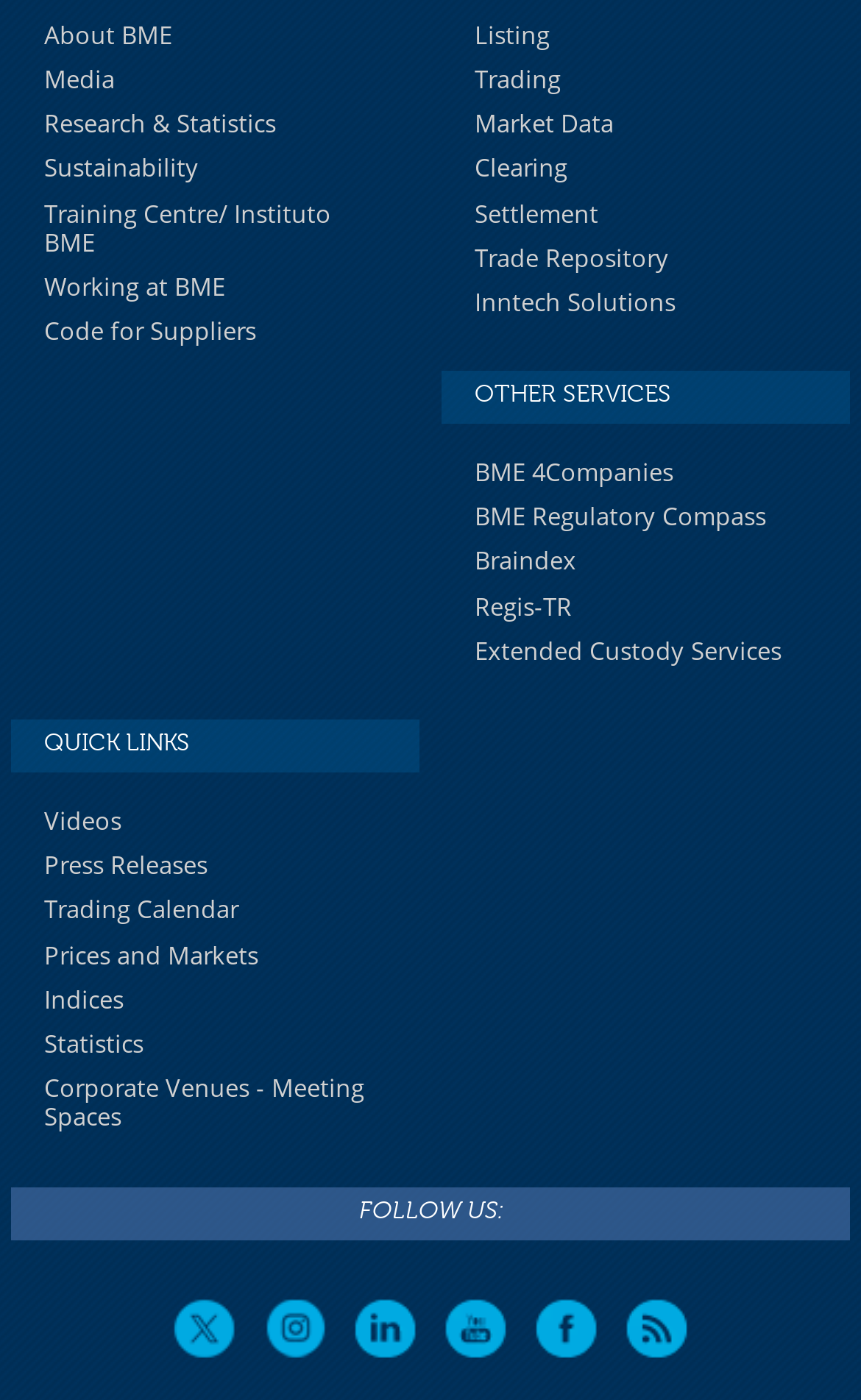Identify the bounding box for the described UI element: "Training Centre/ Instituto BME".

[0.051, 0.14, 0.385, 0.184]